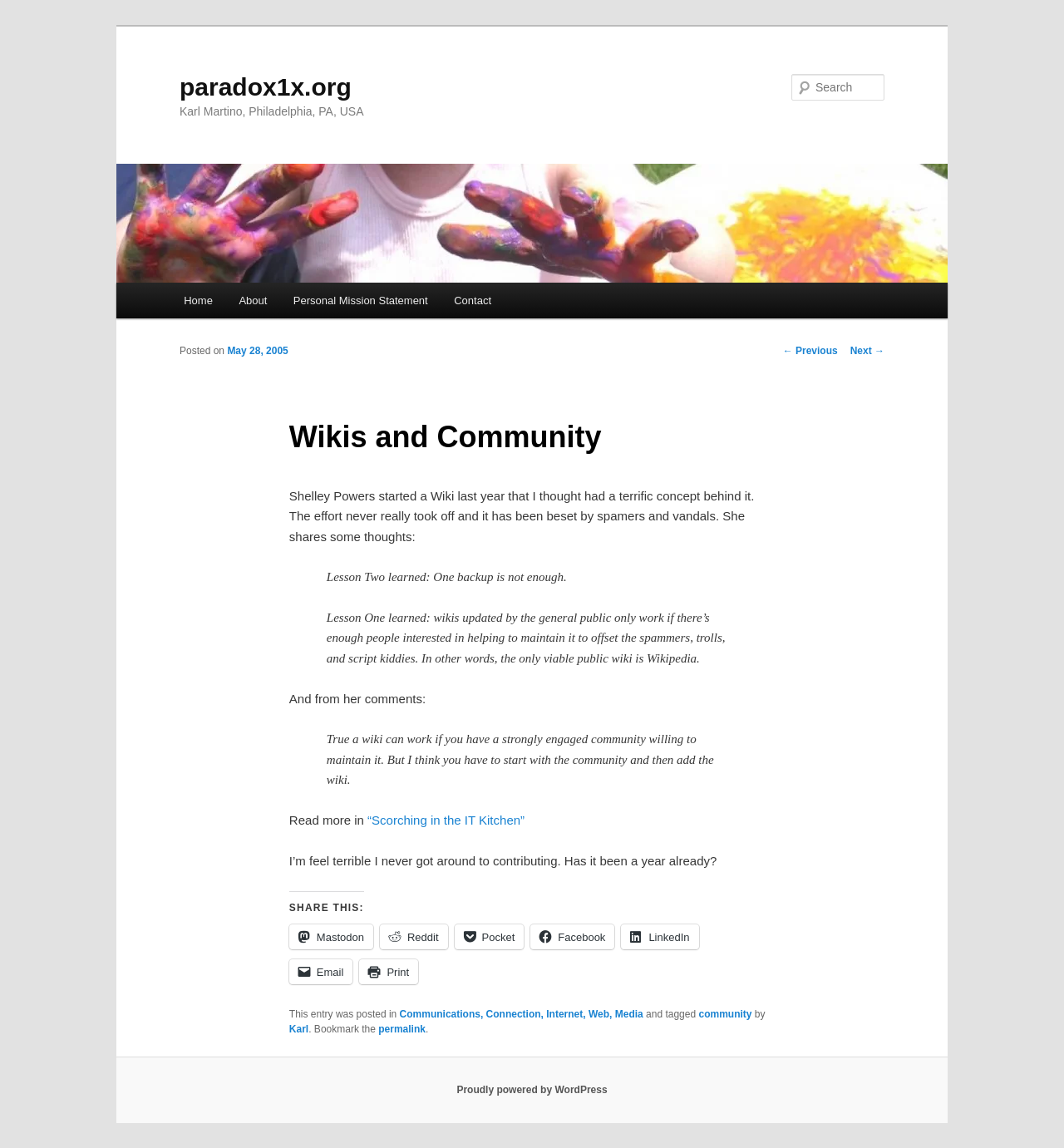What is the name of the website?
Please answer the question as detailed as possible based on the image.

I determined the answer by looking at the heading element with the text 'paradox1x.org' which is located at the top of the webpage, indicating that it is the website's name.